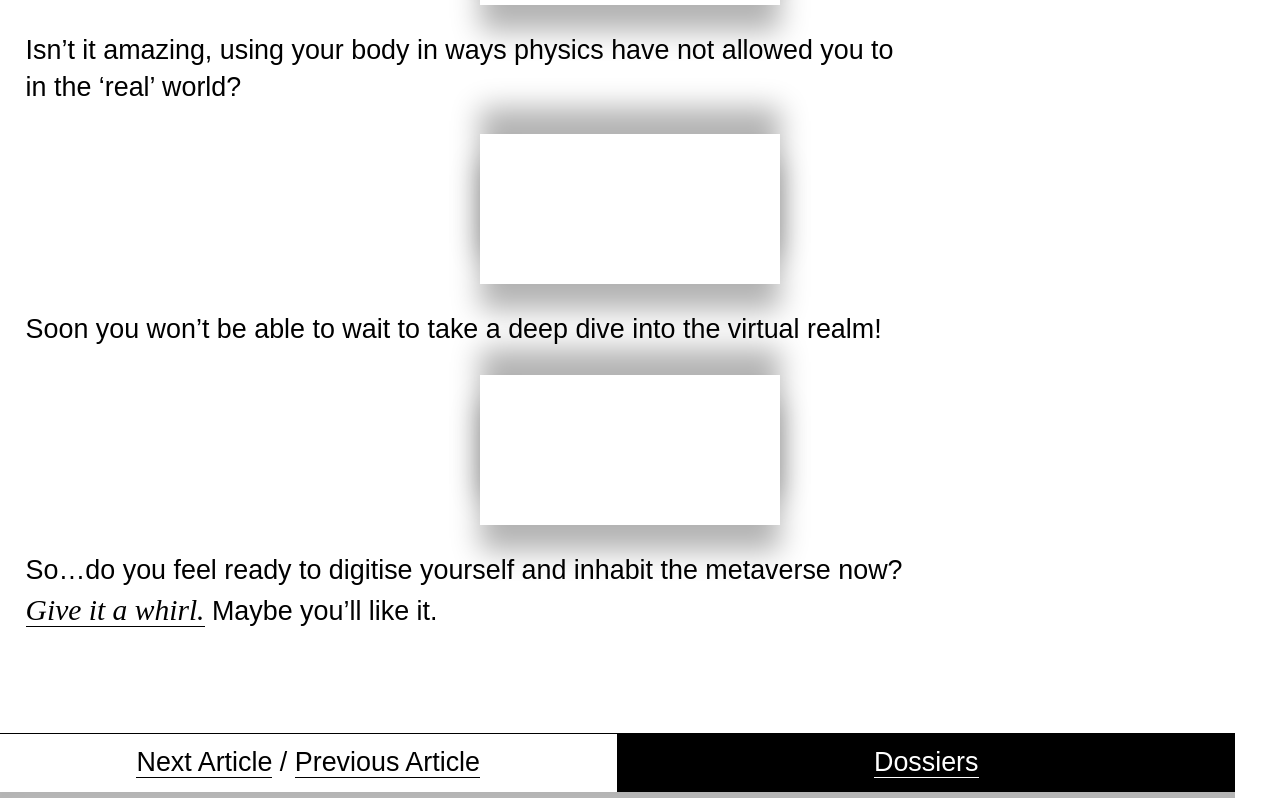Respond concisely with one word or phrase to the following query:
What is the navigation section at the bottom of the webpage for?

Post navigation